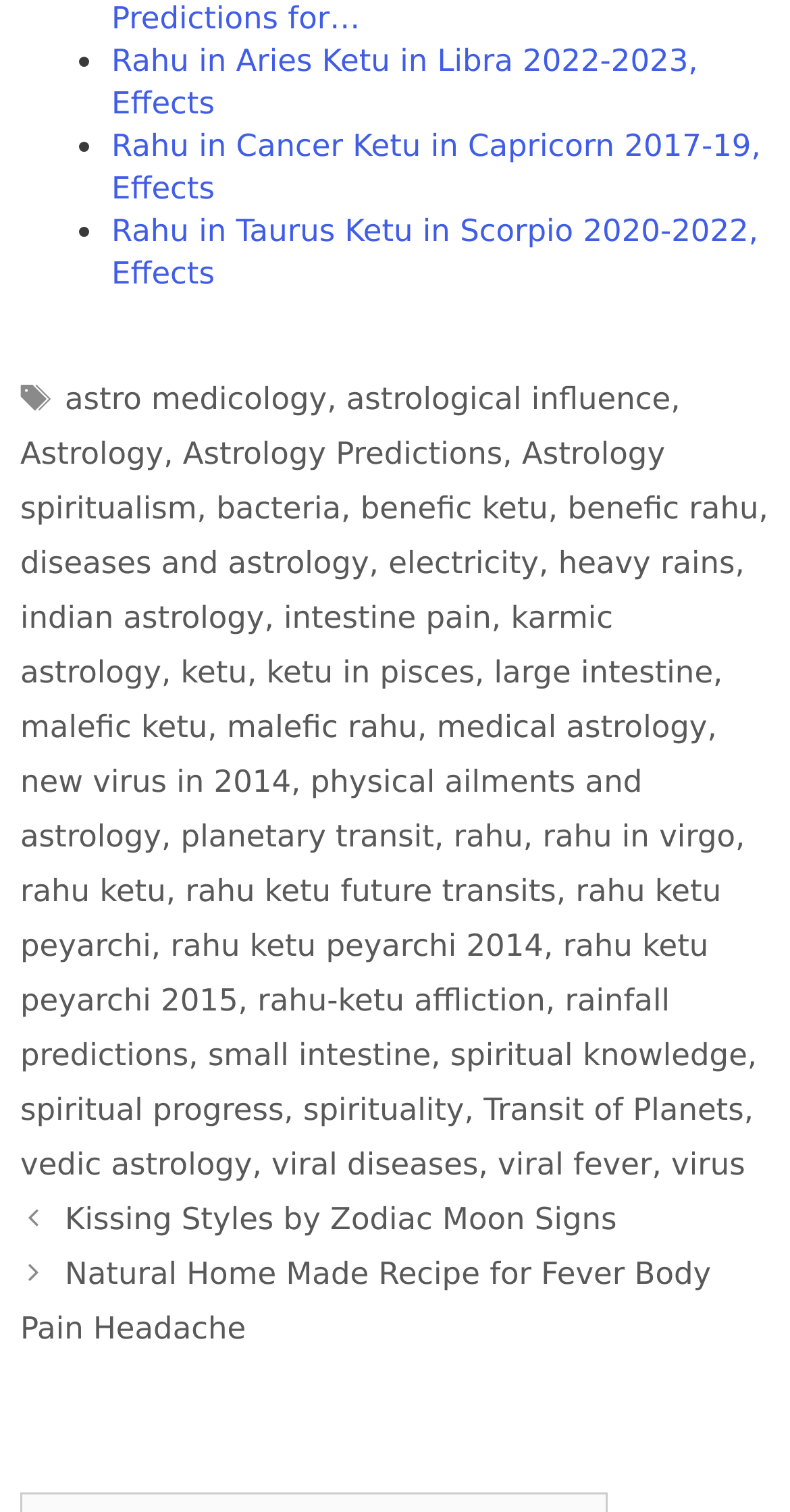Could you please study the image and provide a detailed answer to the question:
What is the purpose of the 'Posts' section?

The 'Posts' section seems to be a list of article titles, with links to individual pages. The titles suggest that the articles are related to astrology and spirituality, and may provide information or guidance on these topics.